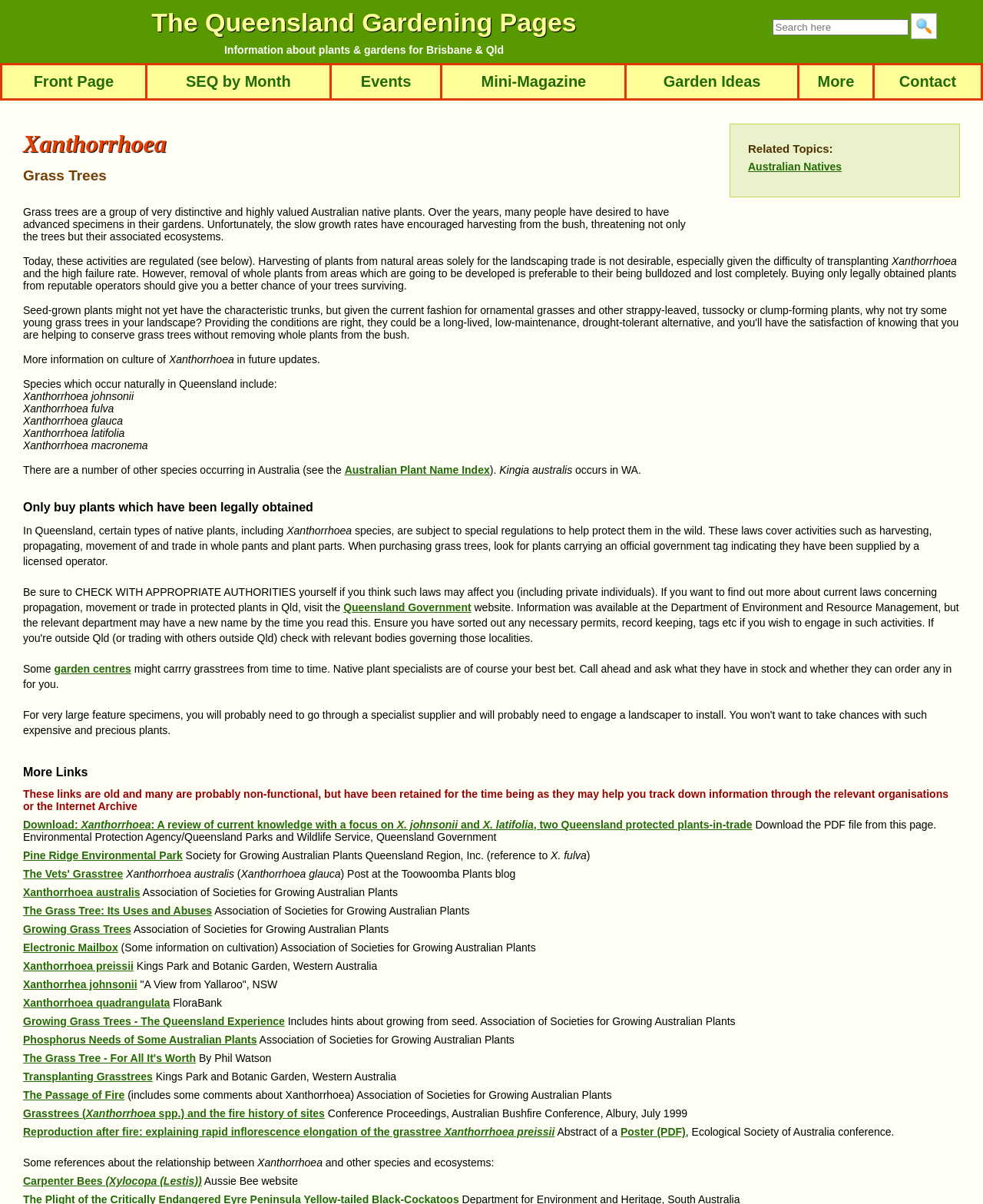Summarize the webpage comprehensively, mentioning all visible components.

The webpage is about Xanthorrhoea, also known as Grass trees, which are Australian native plants. At the top of the page, there is a navigation bar with links to "The Queensland Gardening Pages", a search bar, and a search button. Below the navigation bar, there are seven tabs: "Front Page", "SEQ by Month", "Events", "Mini-Magazine", "Garden Ideas", "More", and "Contact".

The main content of the page is divided into several sections. The first section has a heading "Xanthorrhoea" and a subheading "Grass Trees". It provides an introduction to Grass trees, stating that they are a group of distinctive and highly valued Australian native plants. The text explains that the slow growth rate of these plants has led to harvesting from the bush, threatening not only the trees but also their associated ecosystems.

The next section discusses the regulation of harvesting and trade of Grass trees, emphasizing the importance of buying legally obtained plants from reputable operators. It also mentions that removal of whole plants from areas to be developed is preferable to their being bulldozed and lost completely.

The following section lists species of Xanthorrhoea that occur naturally in Queensland, including Xanthorrhoea johnsonii, Xanthorrhoea fulva, Xanthorrhoea glauca, Xanthorrhoea latifolia, and Xanthorrhoea macronema. It also mentions that there are other species occurring in Australia, with a link to the Australian Plant Name Index.

The final section has a heading "Only buy plants which have been legally obtained" and provides information on the regulations in Queensland regarding the trade of native plants, including Xanthorrhoea species. It advises buyers to look for plants carrying an official government tag indicating they have been supplied by a licensed operator.